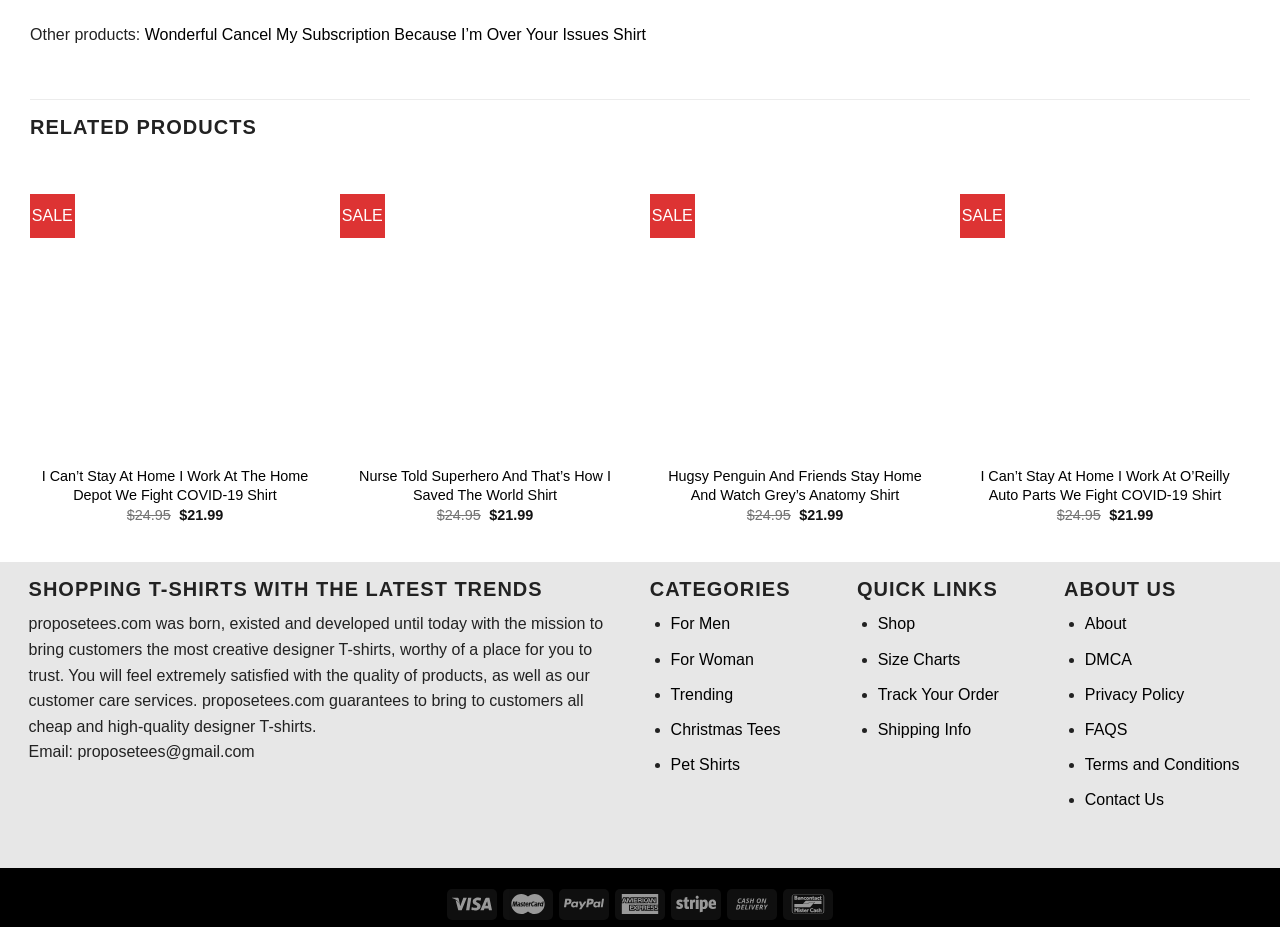Please identify the bounding box coordinates of the clickable region that I should interact with to perform the following instruction: "Check 'ABOUT US'". The coordinates should be expressed as four float numbers between 0 and 1, i.e., [left, top, right, bottom].

[0.831, 0.623, 0.978, 0.649]